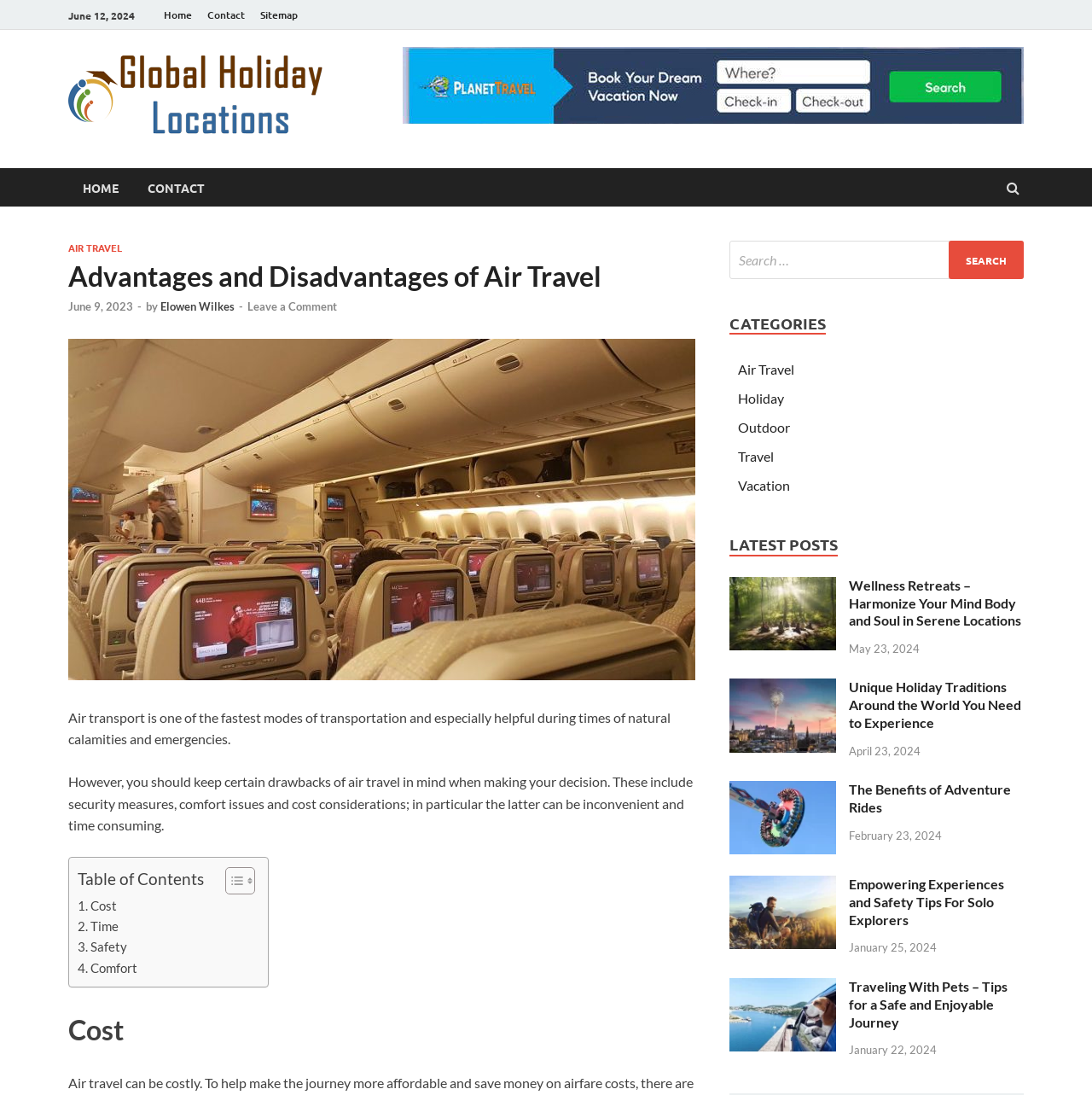Identify the bounding box coordinates of the clickable region to carry out the given instruction: "Click on the 'Air Travel' link".

[0.676, 0.33, 0.727, 0.345]